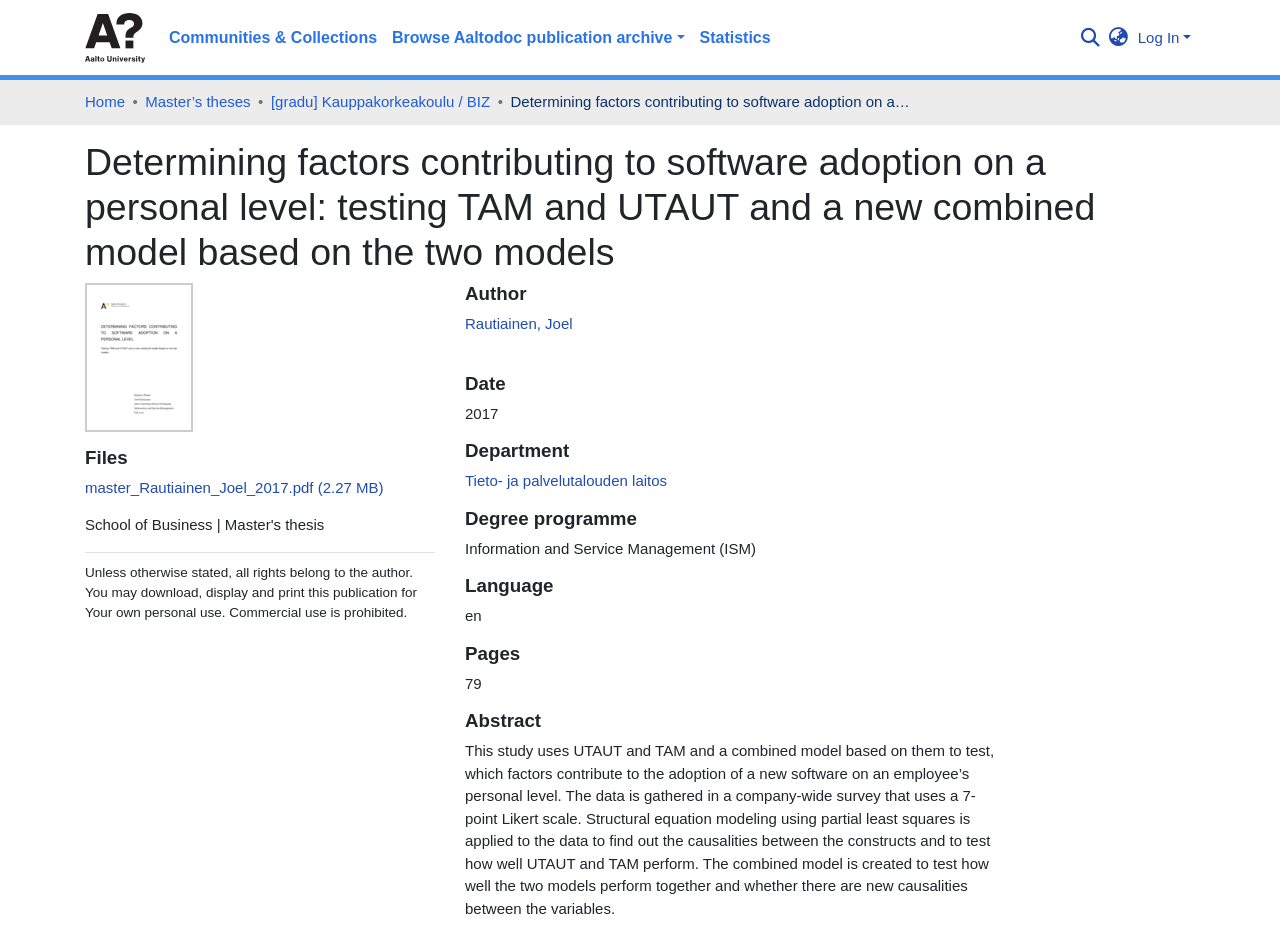What is the file format of the downloadable file?
Using the information from the image, provide a comprehensive answer to the question.

I found the answer by looking at the link with the text 'master_Rautiainen_Joel_2017.pdf', which indicates that the file format is pdf.